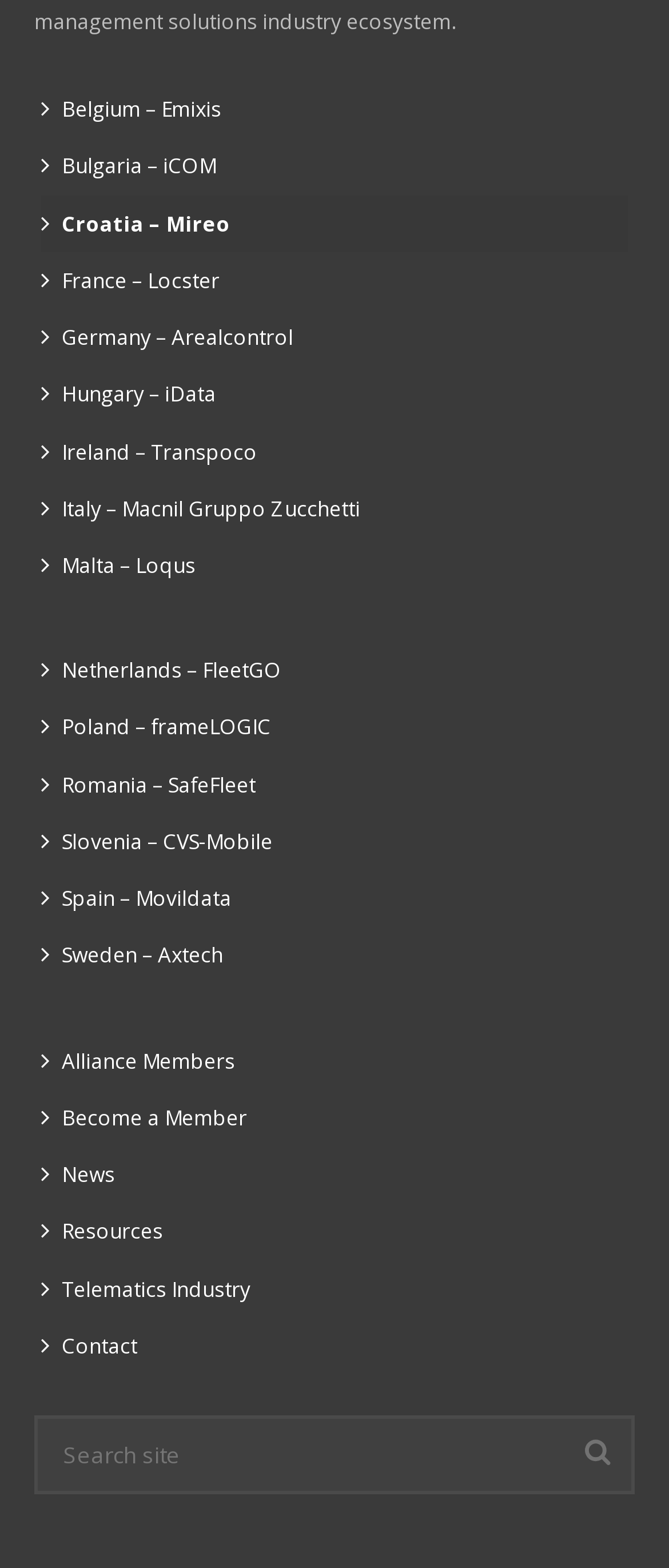What is the last link on the page?
From the image, respond using a single word or phrase.

Contact